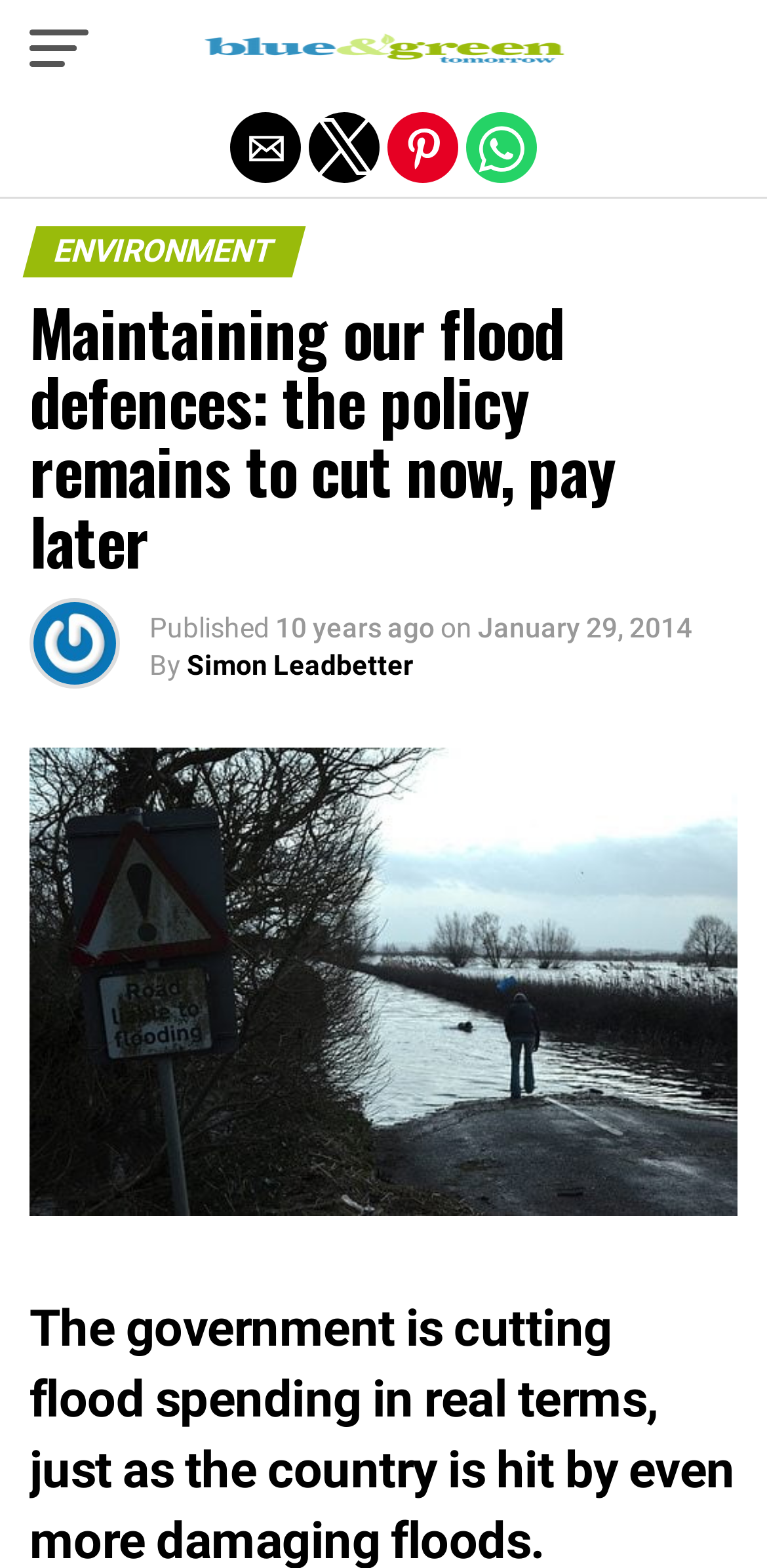Bounding box coordinates should be provided in the format (top-left x, top-left y, bottom-right x, bottom-right y) with all values between 0 and 1. Identify the bounding box for this UI element: Simon Leadbetter

[0.244, 0.414, 0.538, 0.434]